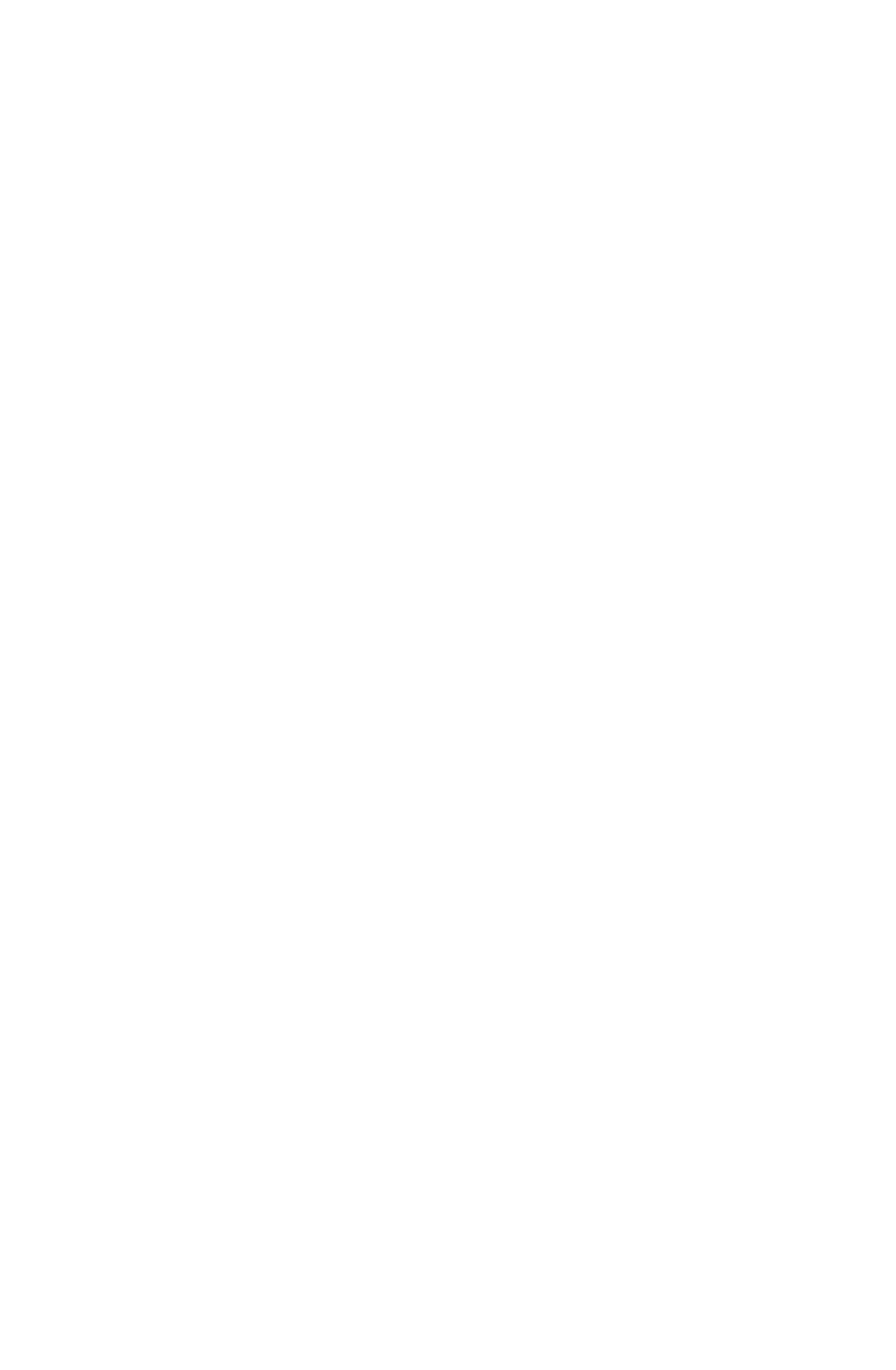Determine the coordinates of the bounding box that should be clicked to complete the instruction: "Visit the official WeChat mini program". The coordinates should be represented by four float numbers between 0 and 1: [left, top, right, bottom].

[0.478, 0.24, 0.778, 0.26]